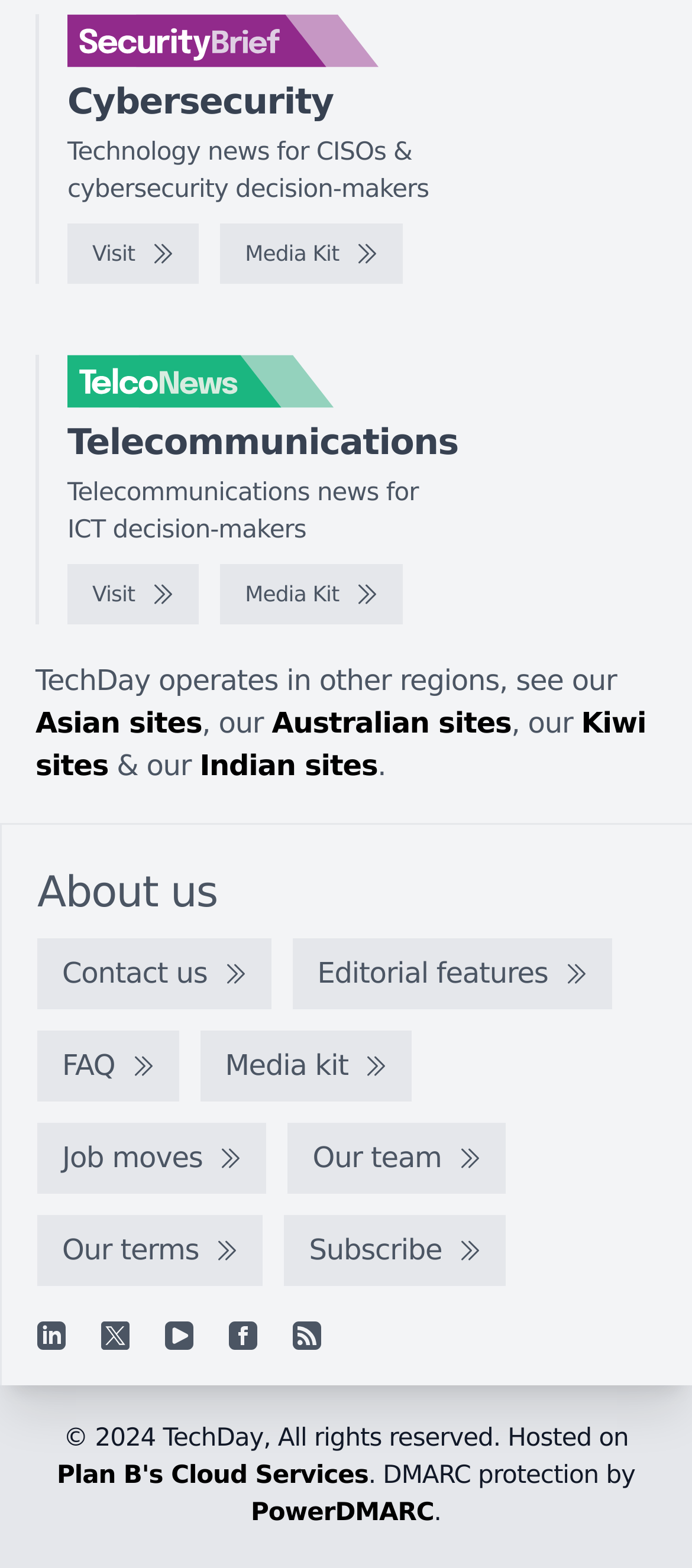Answer the following query concisely with a single word or phrase:
What is the main topic of the website?

Cybersecurity and Technology